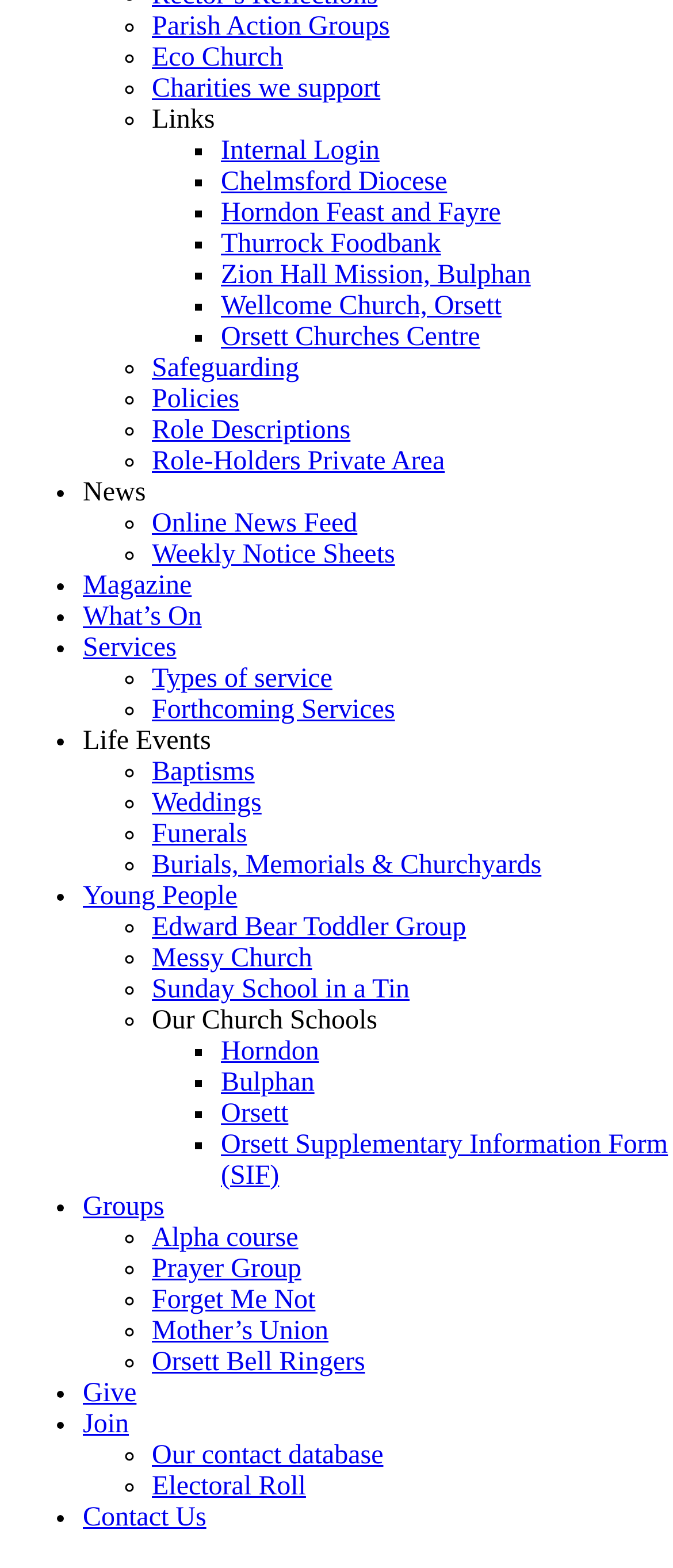Please provide the bounding box coordinates for the UI element as described: "Burials, Memorials & Churchyards". The coordinates must be four floats between 0 and 1, represented as [left, top, right, bottom].

[0.226, 0.543, 0.804, 0.561]